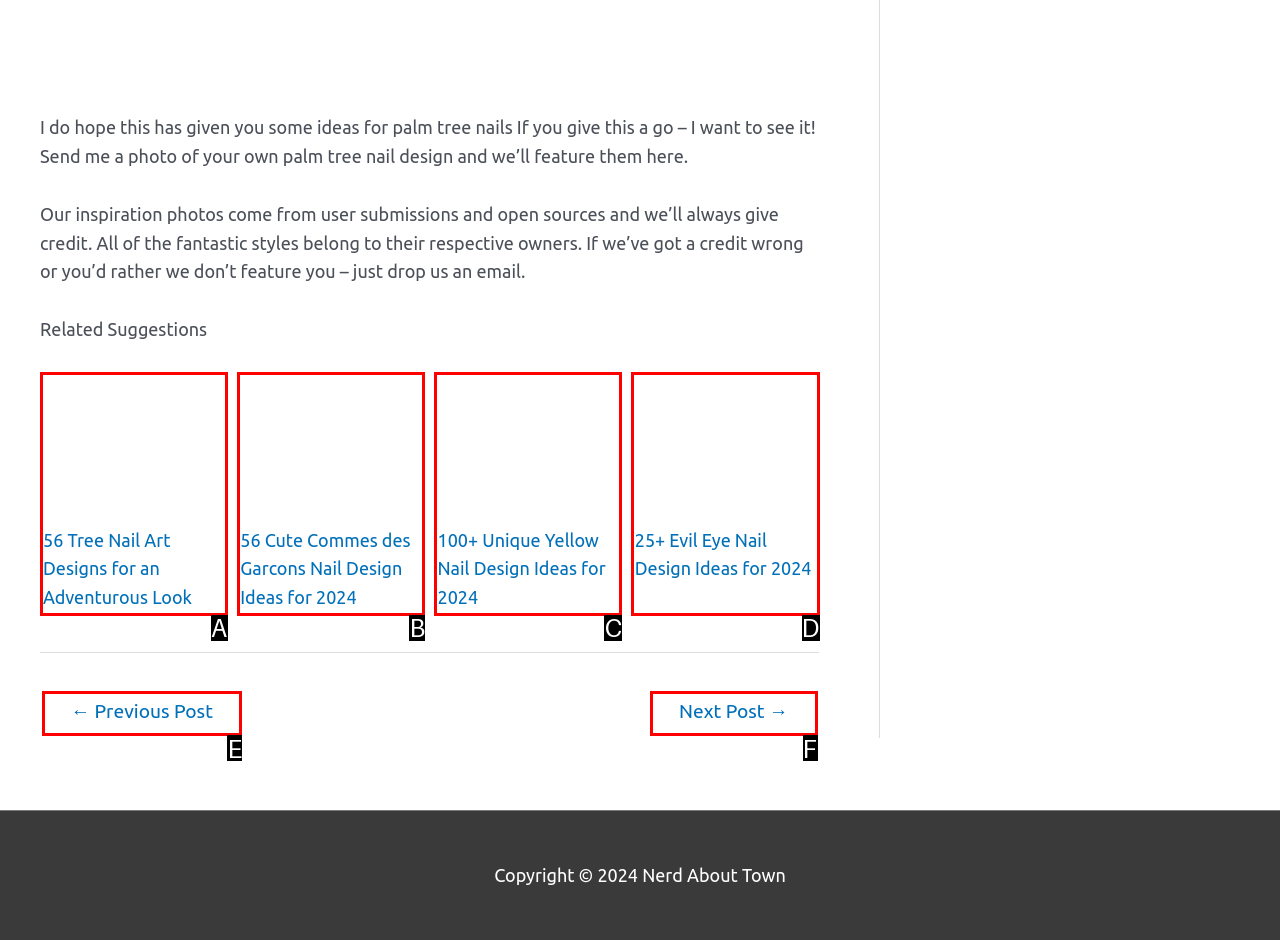Determine which option matches the element description: ← Previous Post
Reply with the letter of the appropriate option from the options provided.

E